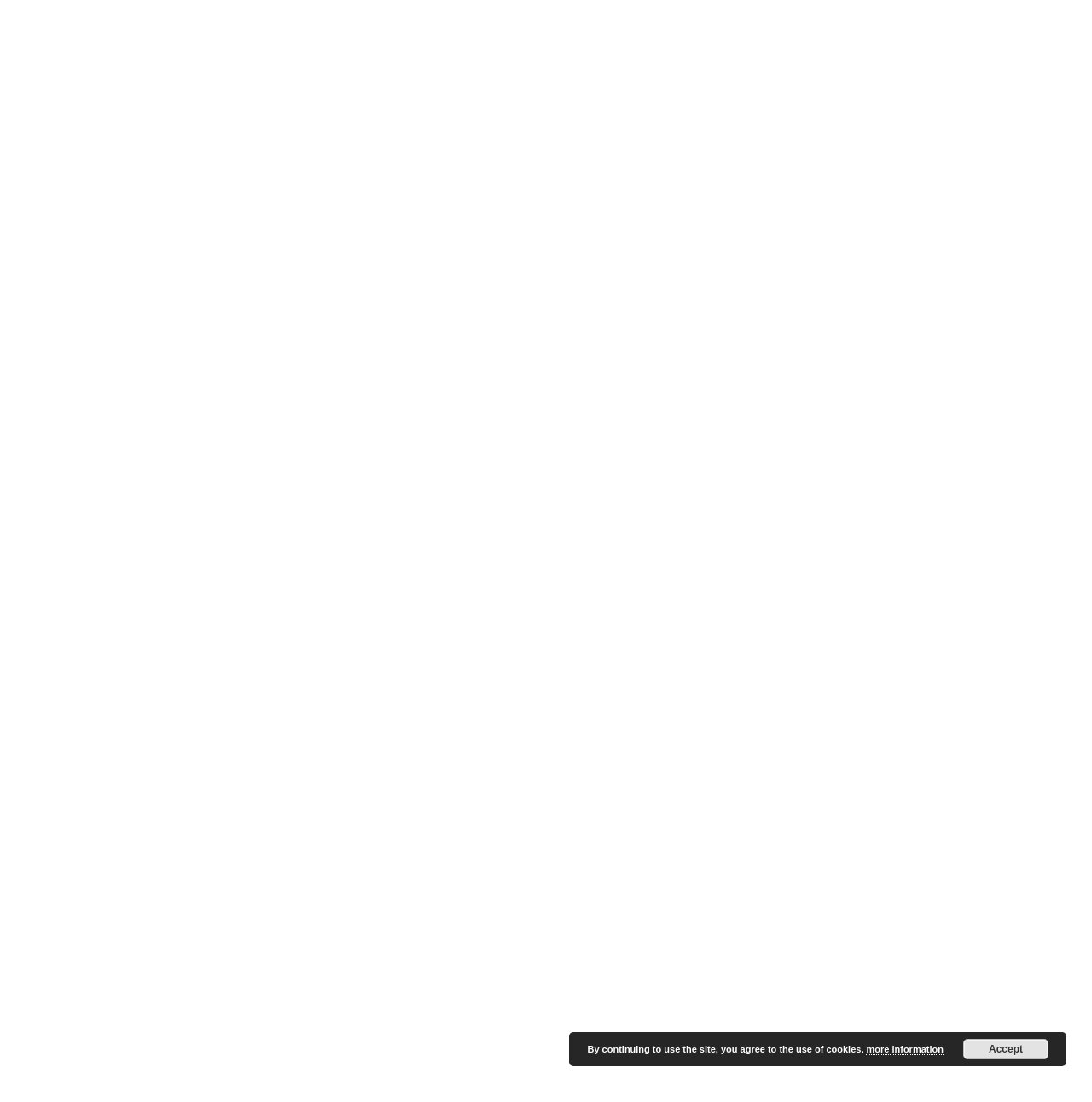Calculate the bounding box coordinates of the UI element given the description: "Read more".

[0.581, 0.526, 0.674, 0.553]